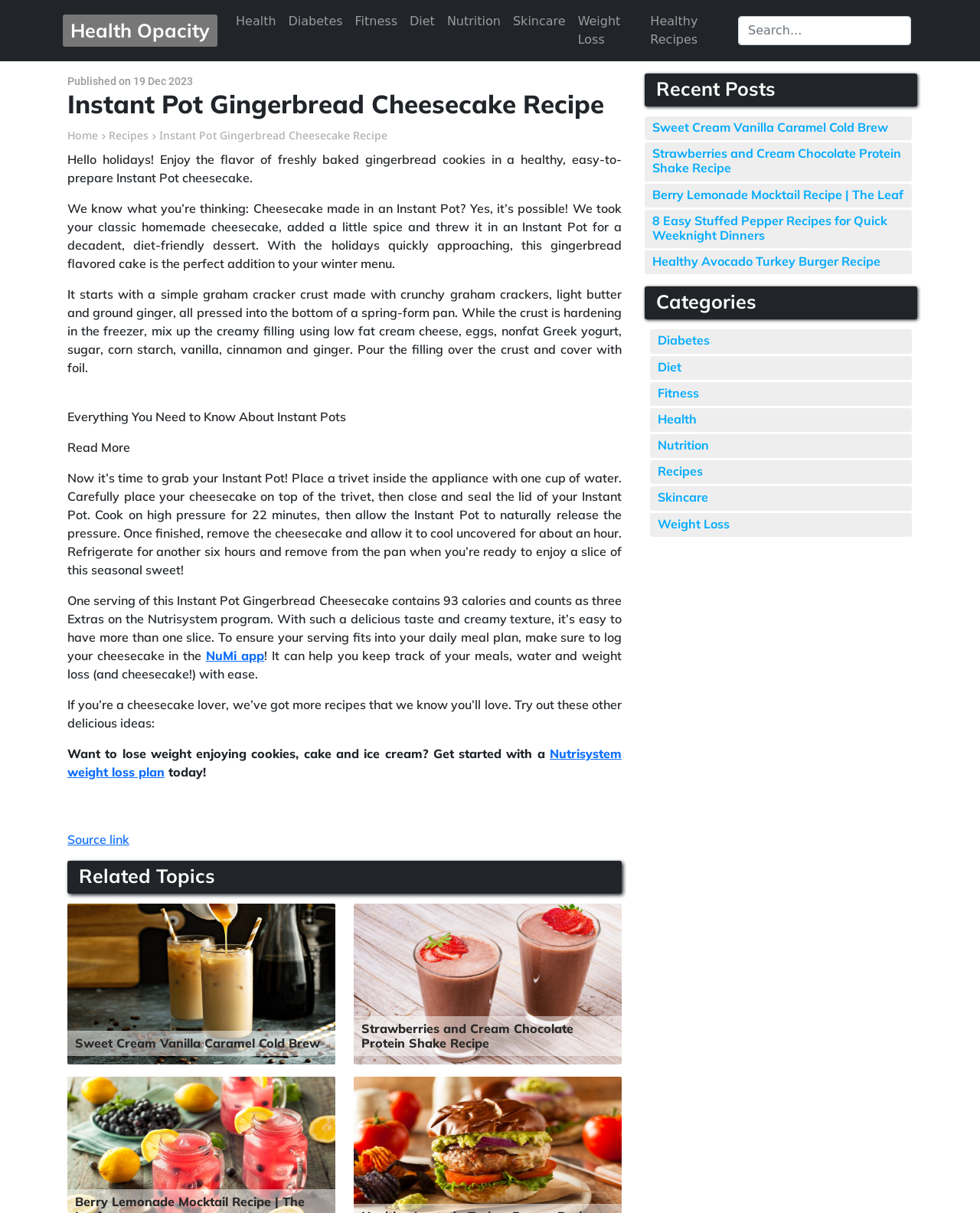Locate the bounding box coordinates of the item that should be clicked to fulfill the instruction: "Explore Healthy Recipes".

[0.657, 0.005, 0.753, 0.045]